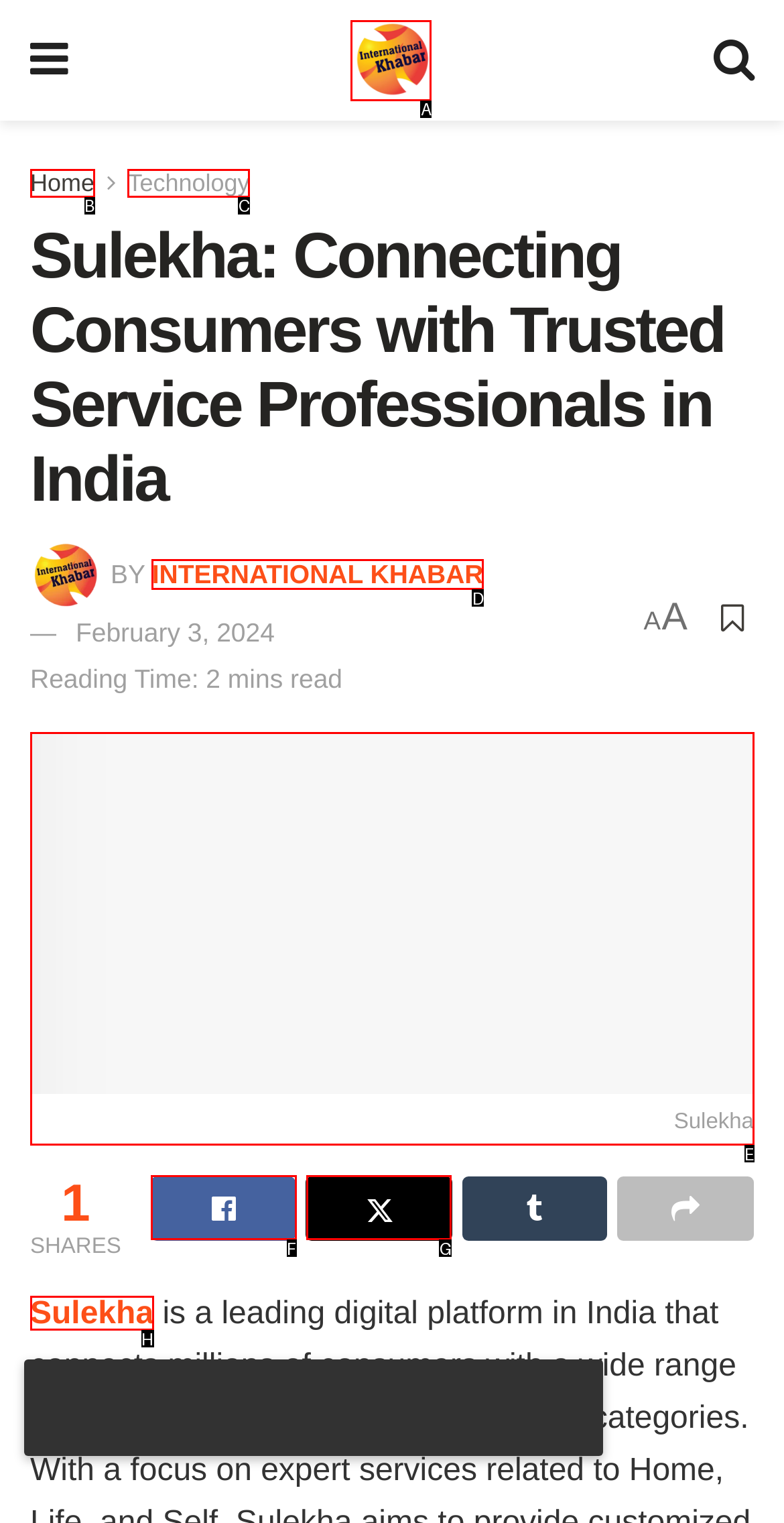Determine which option aligns with the description: International Khabar. Provide the letter of the chosen option directly.

D